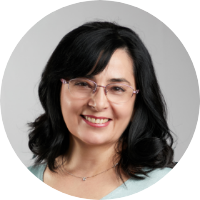Give a thorough caption for the picture.

The image features Marziyat Gabibullayeva, the Key Account Sales Director. She has a warm and approachable demeanor, conveyed through her friendly smile and soft expression. Her long, dark hair softly frames her face, and she wears stylish glasses that add to her professional appearance. The circular format of the image highlights her as a central figure, emphasizing her role and importance within the team. Marziyat exemplifies professionalism and dedication, aligning with the values of service excellence and unwavering support that guide her work.